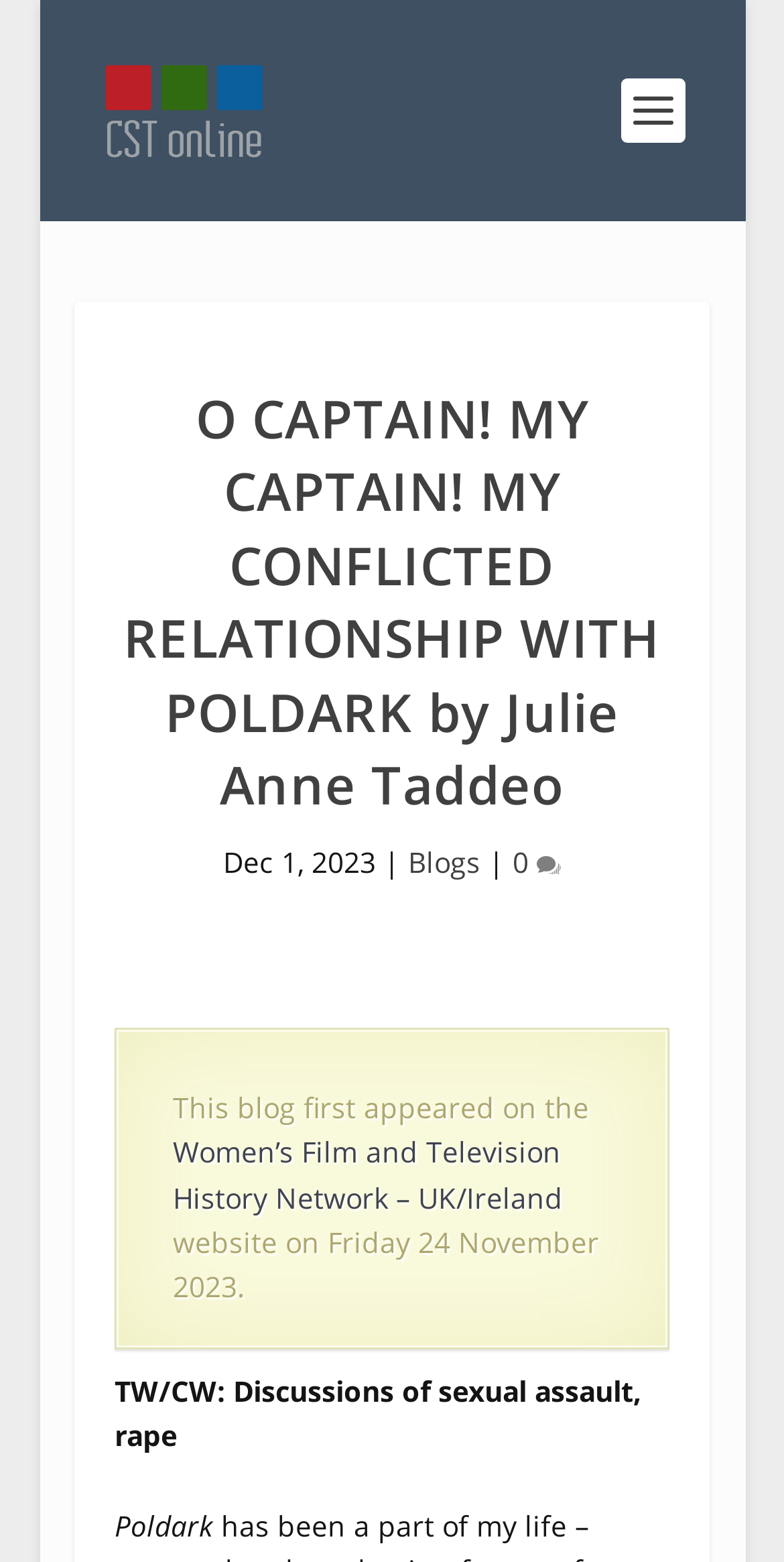What is the name of the author?
Please answer the question with a detailed and comprehensive explanation.

The name of the author can be found in the heading element with the coordinates [0.146, 0.245, 0.854, 0.539], which reads 'O CAPTAIN! MY CAPTAIN! MY CONFLICTED RELATIONSHIP WITH POLDARK by Julie Anne Taddeo'.